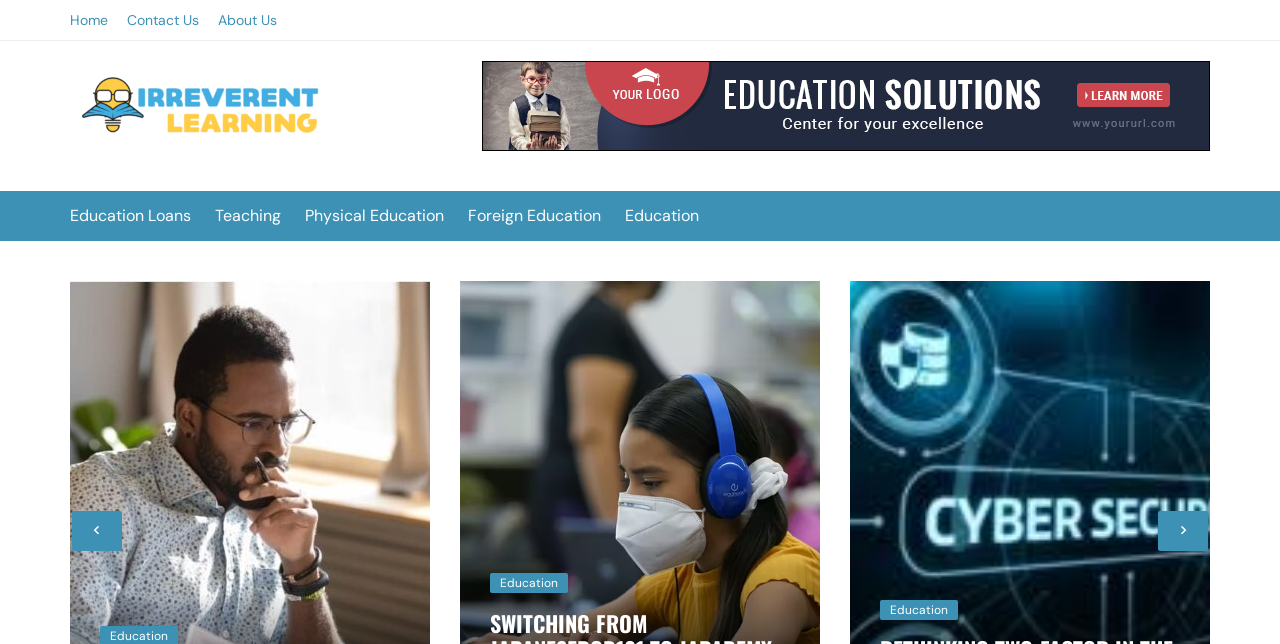What is the category of education related to physical activity?
Provide a comprehensive and detailed answer to the question.

The category of education related to physical activity can be found in the link 'Physical Education', which is located in the middle section of the webpage. This link is one of the options in the list of education categories.